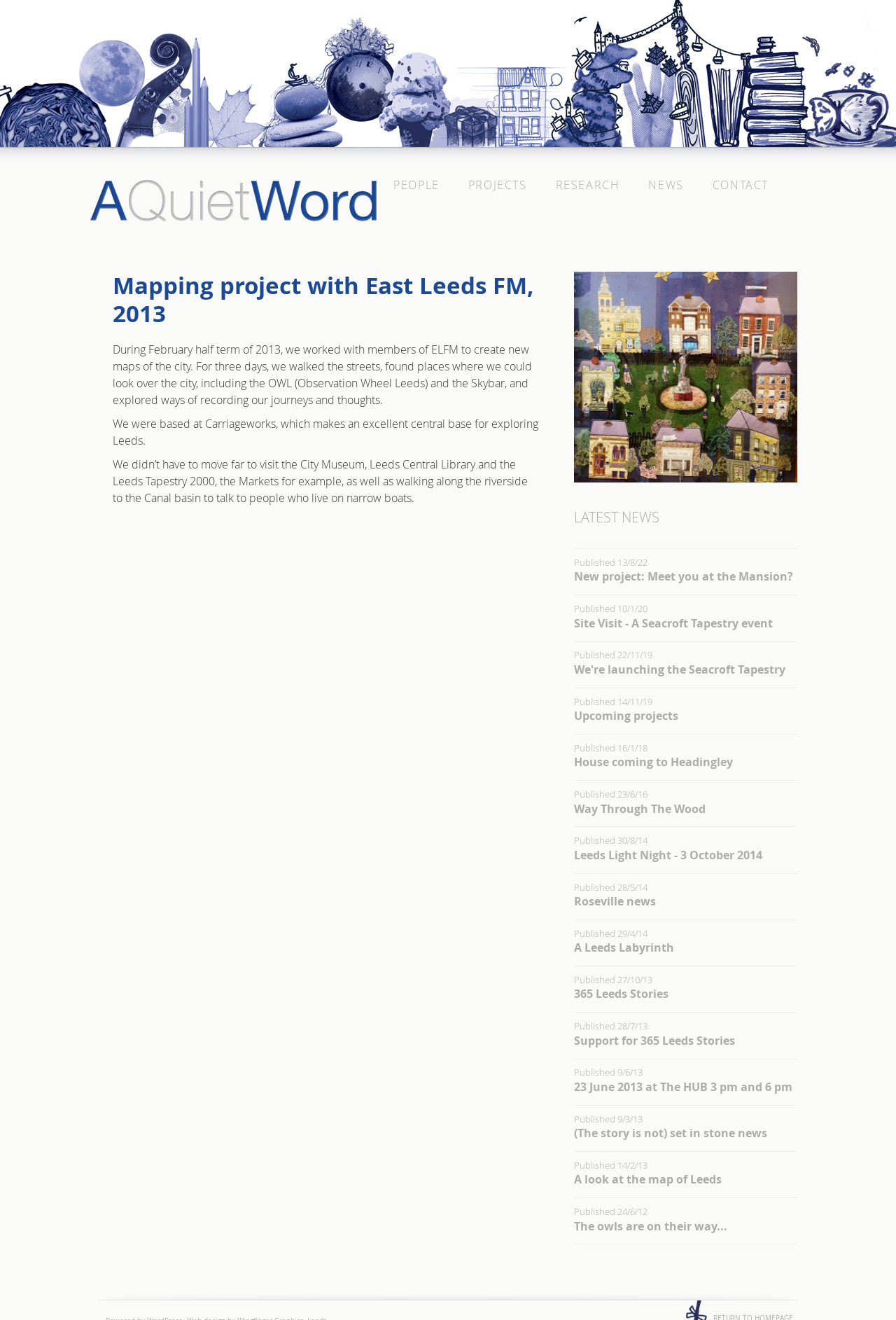Using the webpage screenshot, locate the HTML element that fits the following description and provide its bounding box: "List of To-Be-Implemented Features".

None